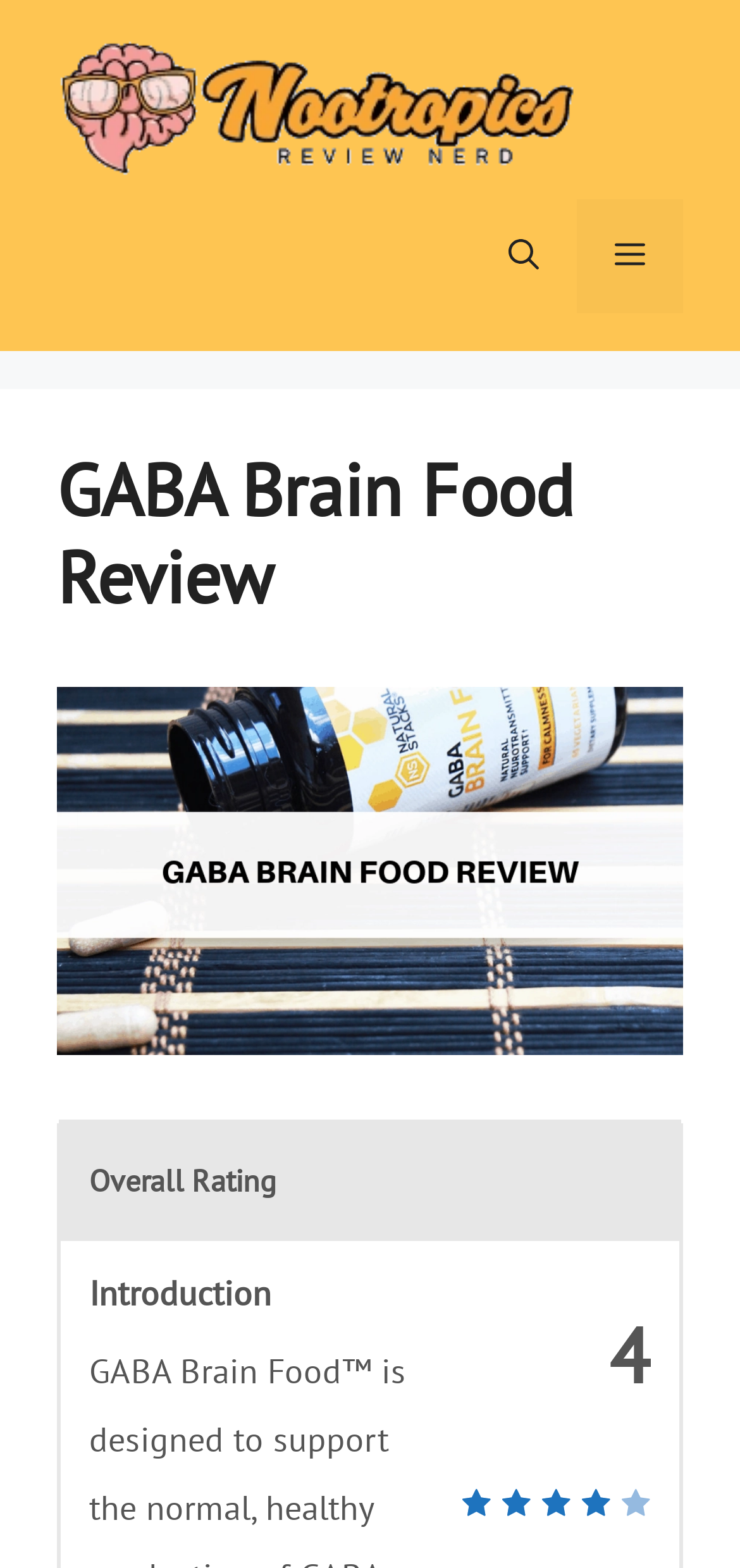Provide a short answer to the following question with just one word or phrase: What is the topic of the main heading?

GABA Brain Food Review